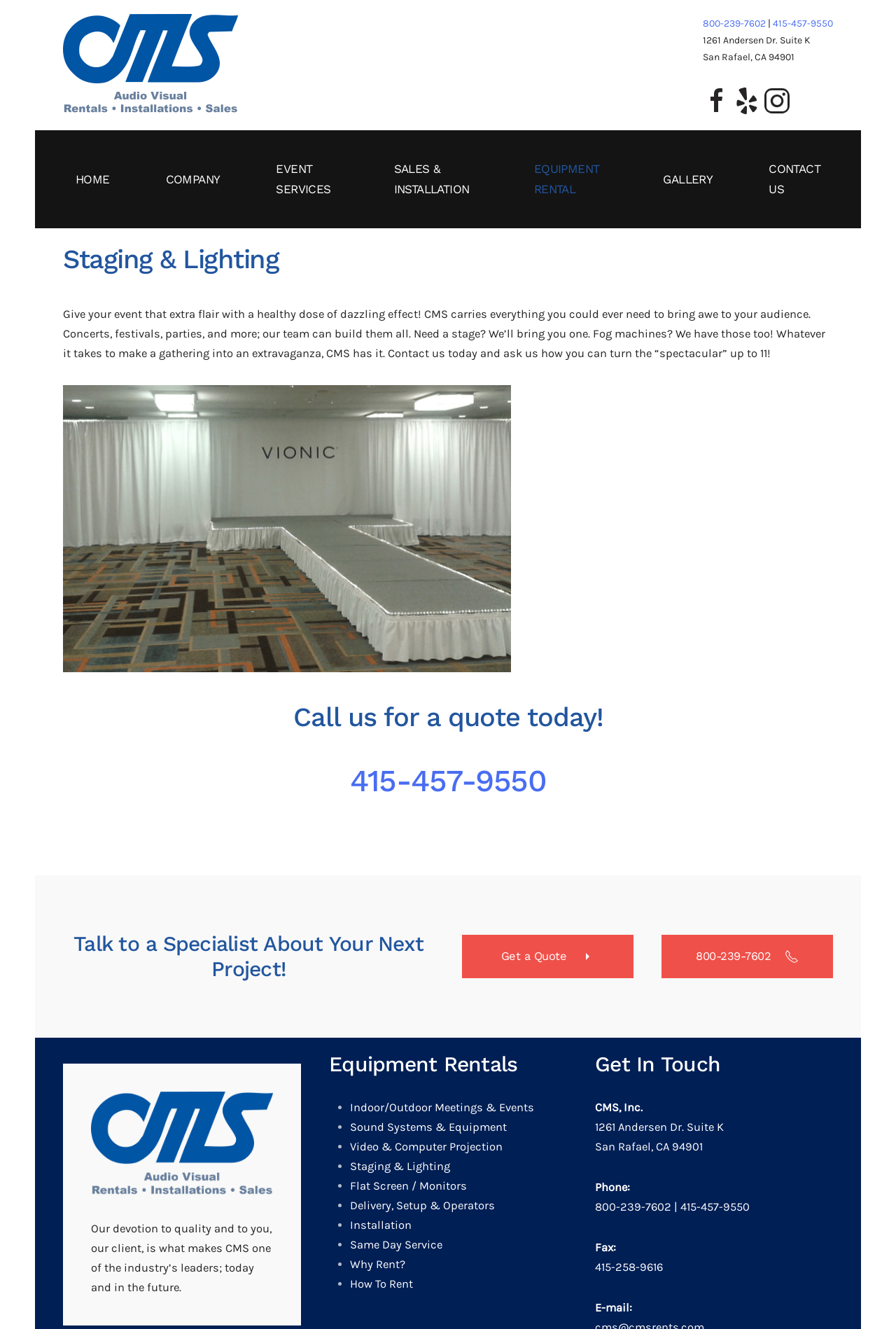Based on the image, please respond to the question with as much detail as possible:
What is the company's logo?

I found the company logo by looking at the bottom left corner of the webpage, where the logo is displayed. The logo is a image with the text 'Corporate Media Systems'.